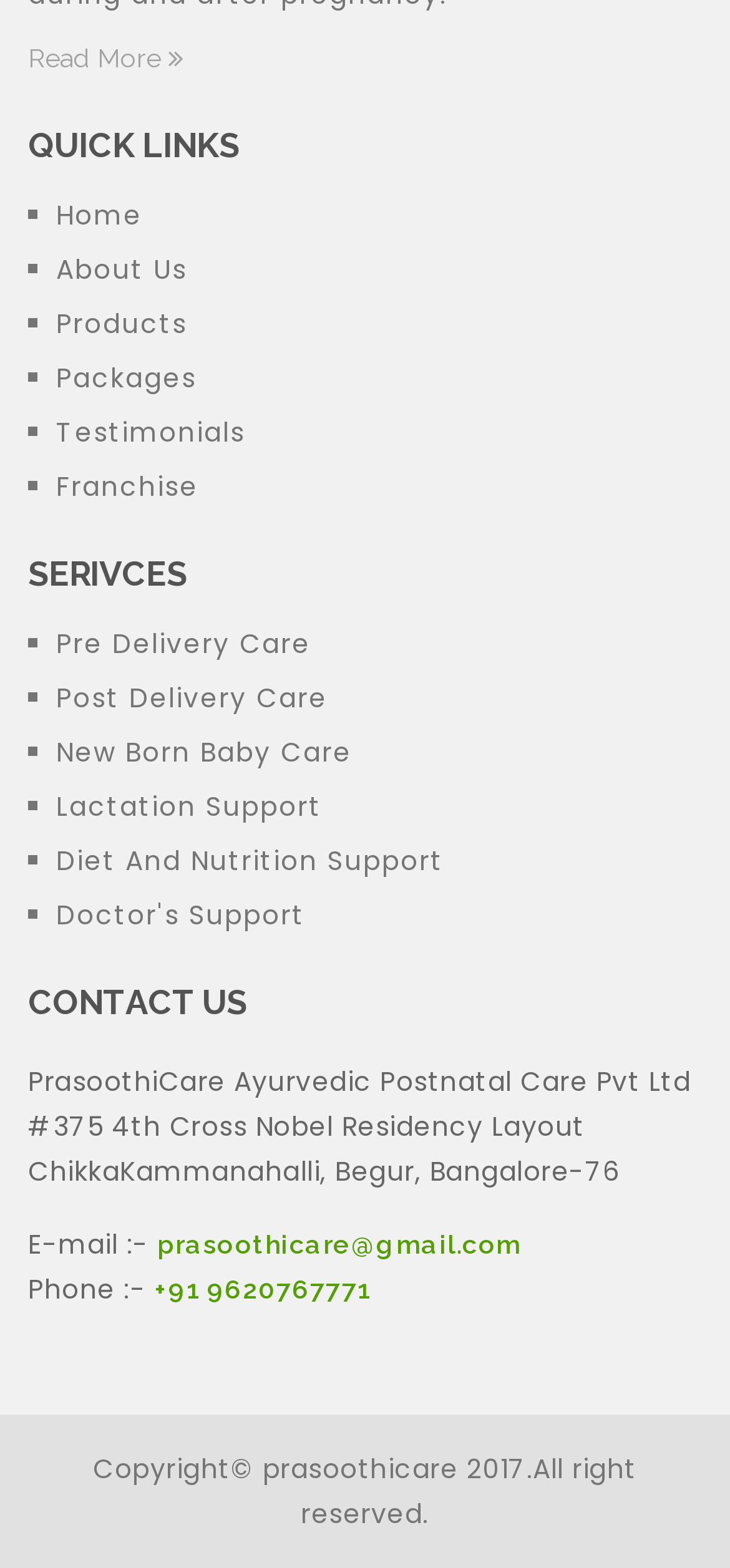Show me the bounding box coordinates of the clickable region to achieve the task as per the instruction: "Call the phone number".

[0.212, 0.812, 0.509, 0.832]